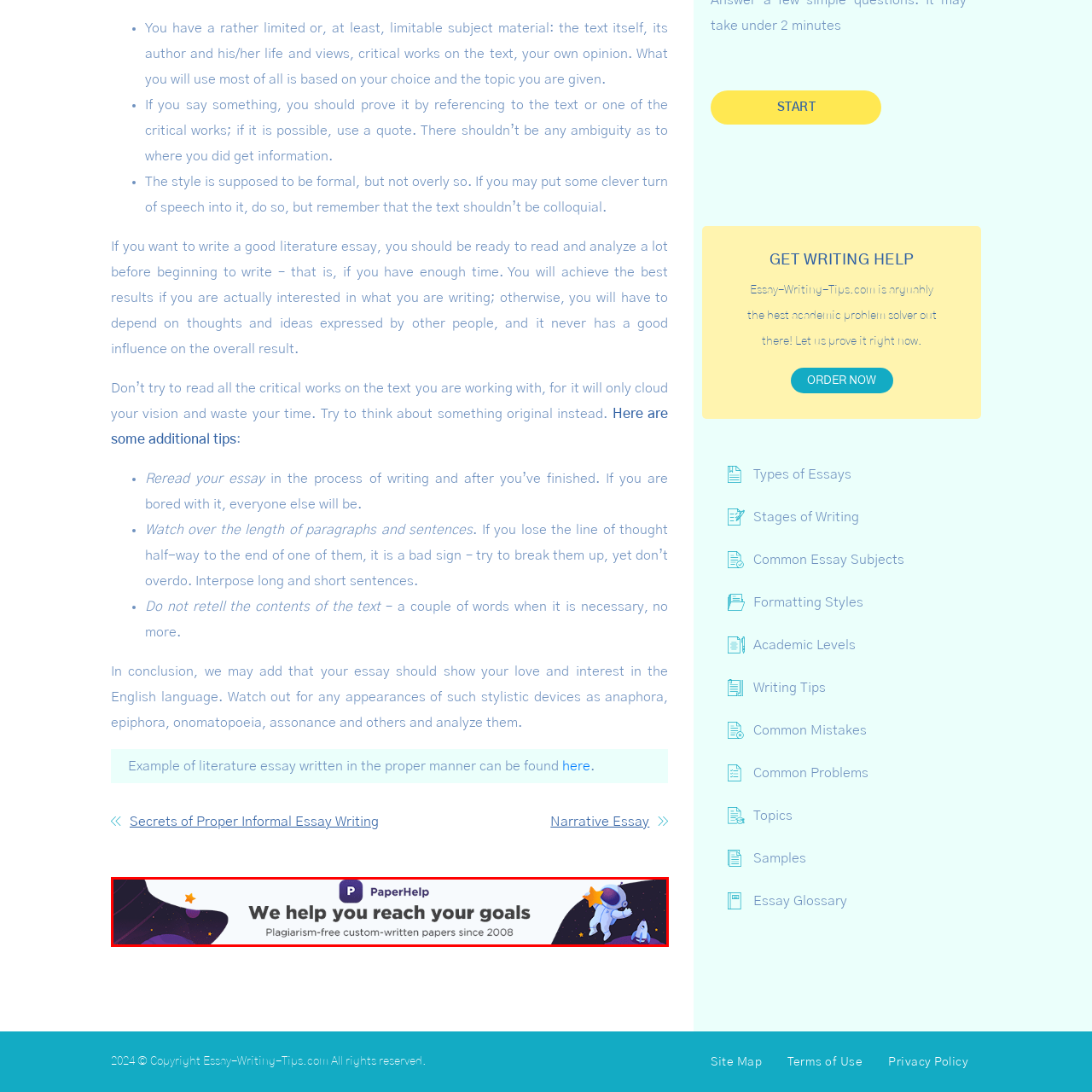Provide a thorough description of the scene captured within the red rectangle.

This image promotes "PaperHelp," a service dedicated to providing plagiarism-free custom-written papers since 2008. The banner features a cosmic theme, with a playful design that includes a whimsical astronaut character reaching for a star, symbolizing support and aspiration. The message, "We help you reach your goals," conveys a commitment to assisting students and writers in achieving their academic objectives. The use of vibrant colors against a space-themed background enhances its visual appeal while emphasizing the brand's focus on high-quality writing assistance.